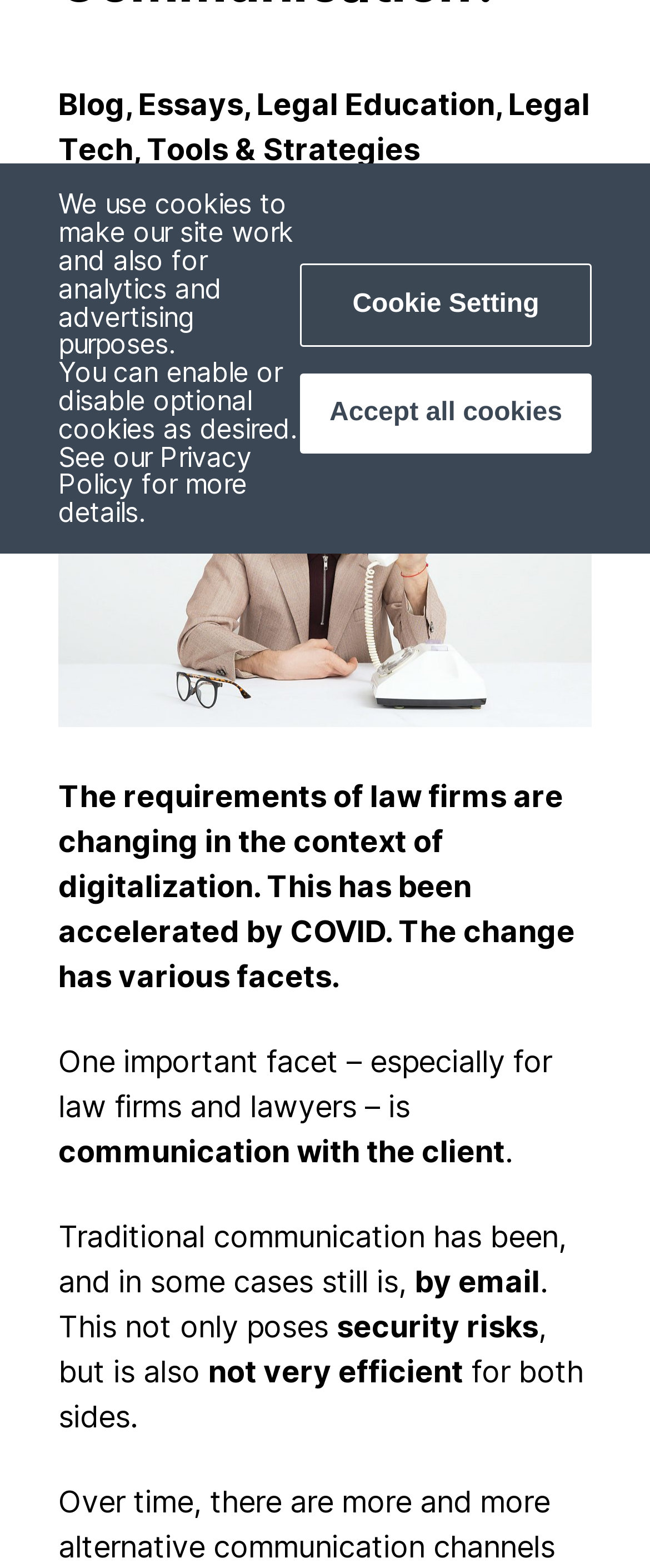Based on the element description "Legal Education", predict the bounding box coordinates of the UI element.

[0.395, 0.055, 0.762, 0.078]